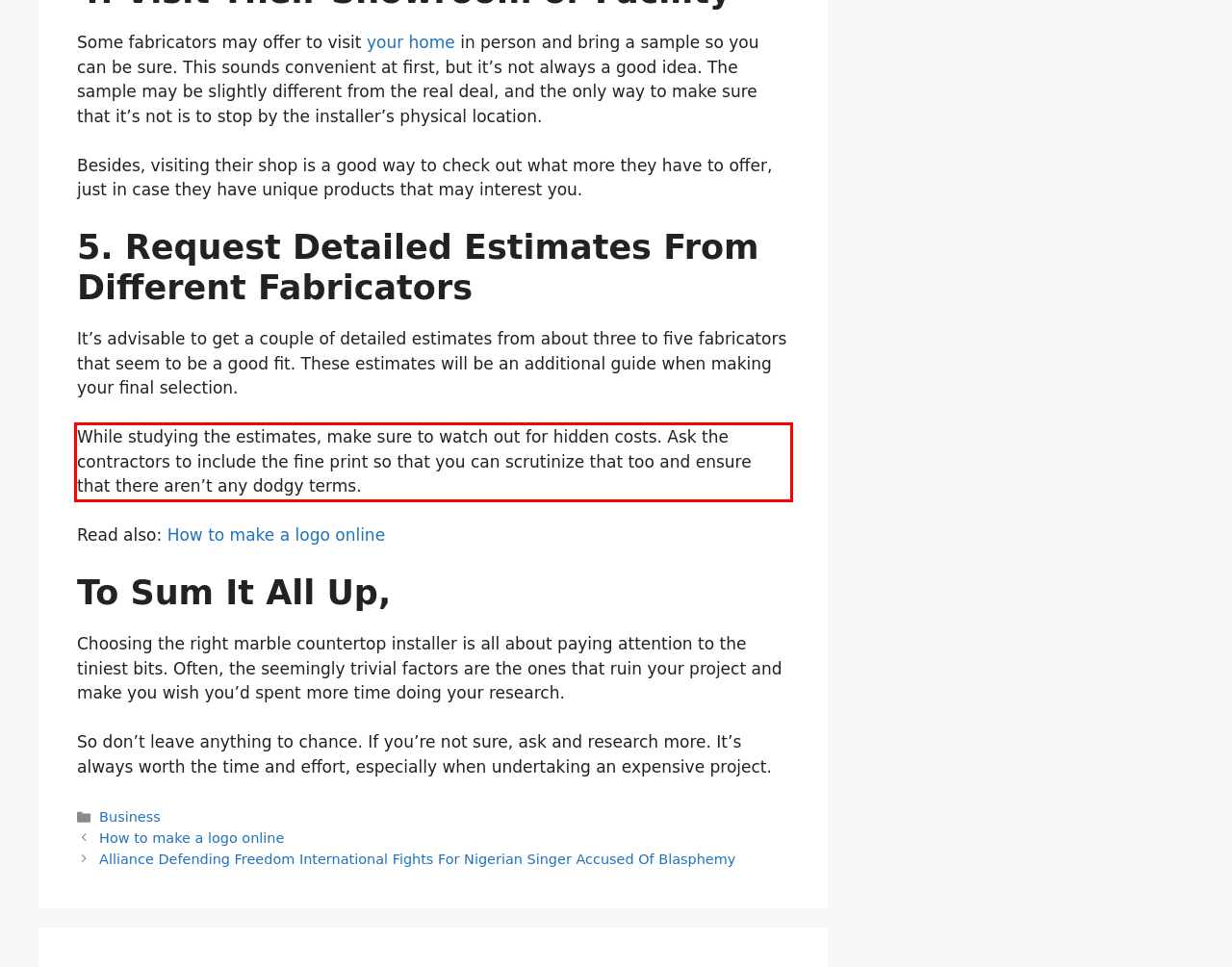Look at the screenshot of the webpage, locate the red rectangle bounding box, and generate the text content that it contains.

While studying the estimates, make sure to watch out for hidden costs. Ask the contractors to include the fine print so that you can scrutinize that too and ensure that there aren’t any dodgy terms.